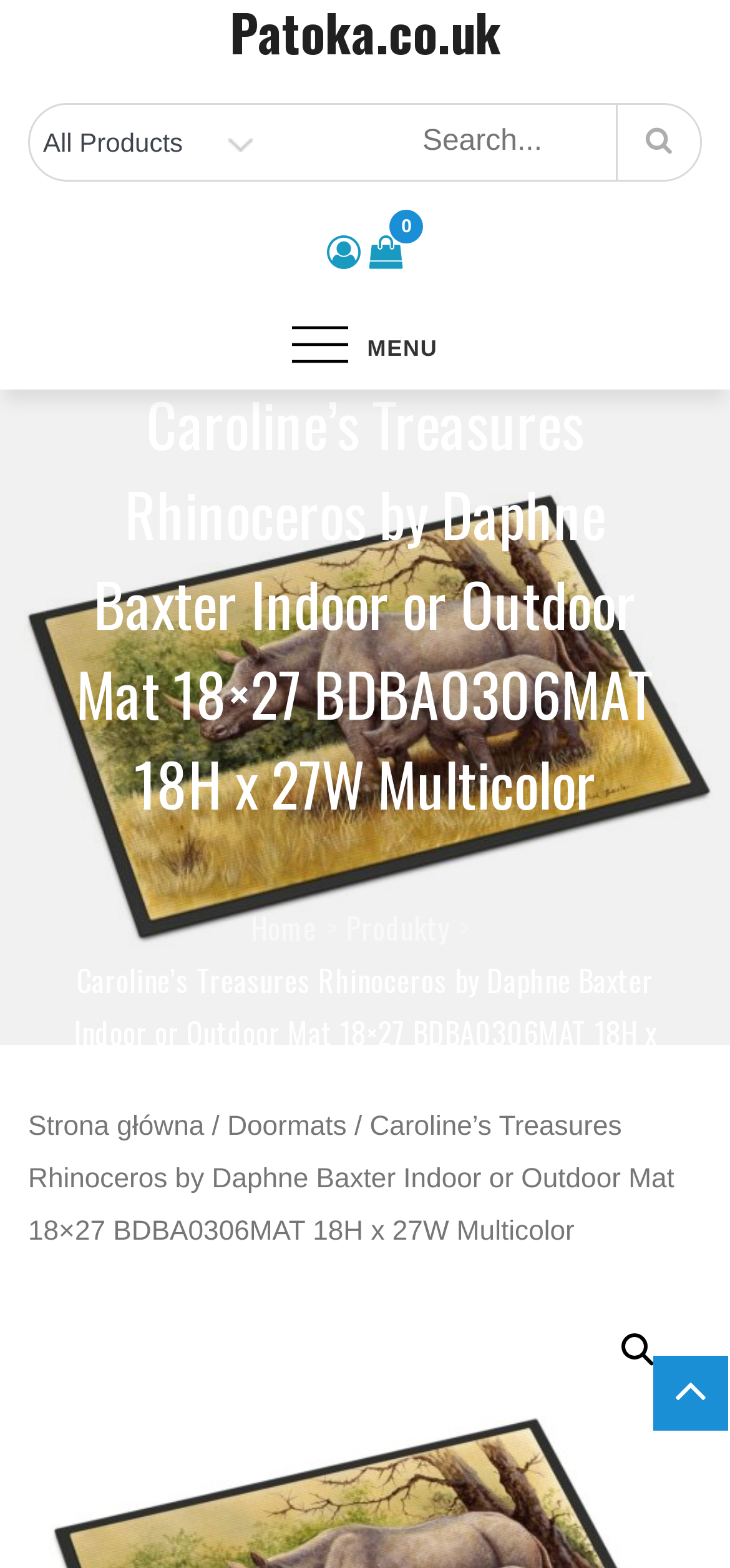What is the product name?
Look at the image and respond to the question as thoroughly as possible.

I found the product name by looking at the heading element that says 'Caroline’s Treasures Rhinoceros by Daphne Baxter Indoor or Outdoor Mat 18×27 BDBA0306MAT 18H x 27W Multicolor'.